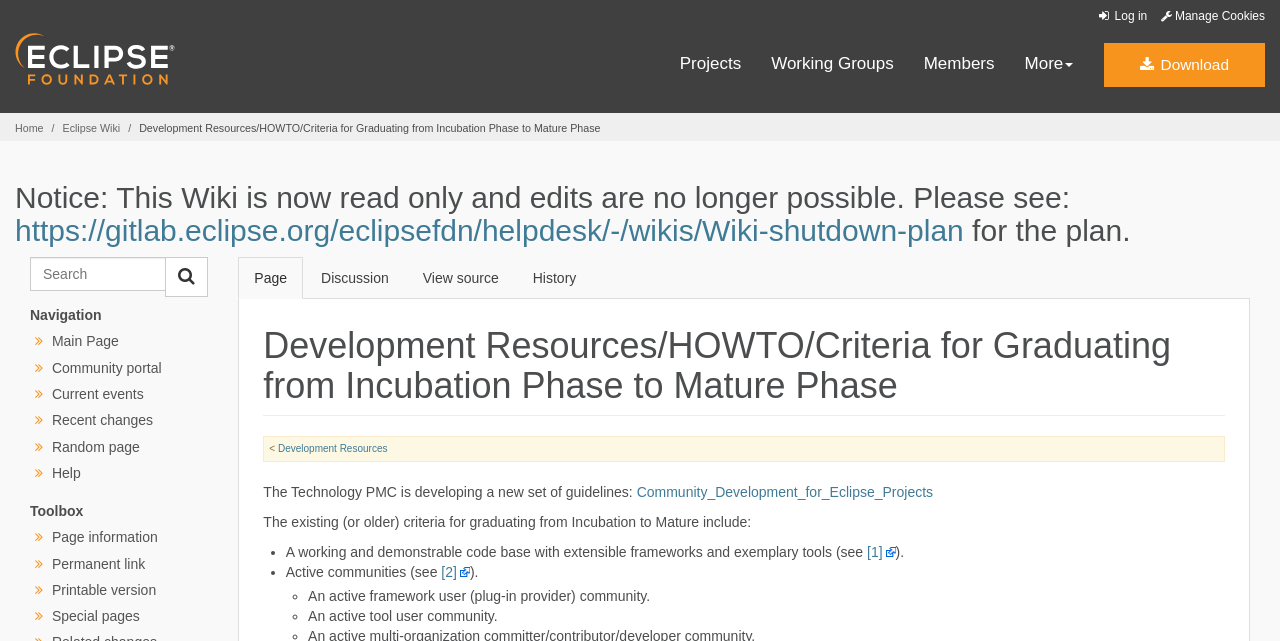Provide a one-word or one-phrase answer to the question:
What is the notice at the top of the webpage about?

Wiki shutdown plan